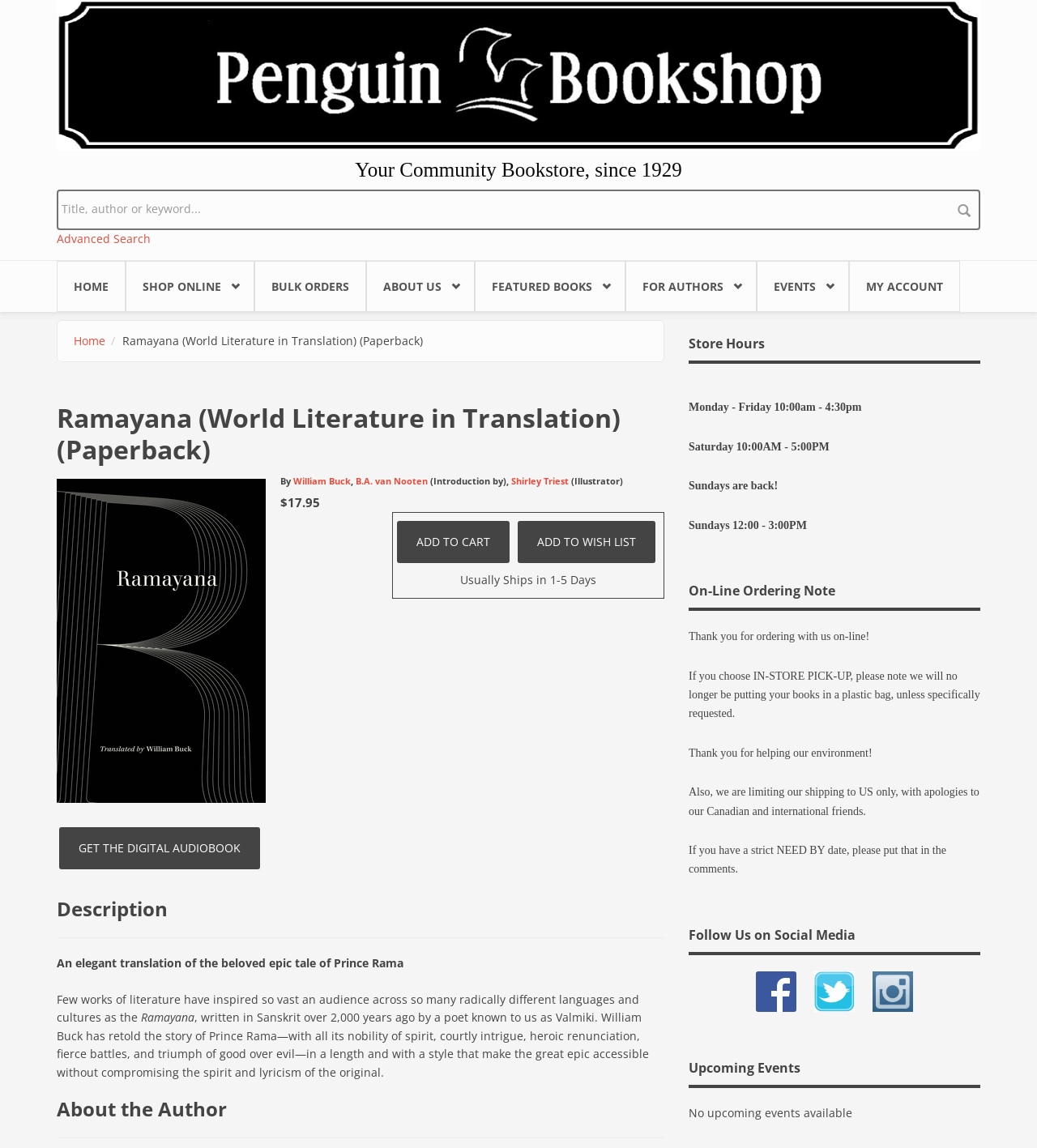What are the store hours on Saturday?
Based on the image, answer the question with a single word or brief phrase.

10:00AM - 5:00PM